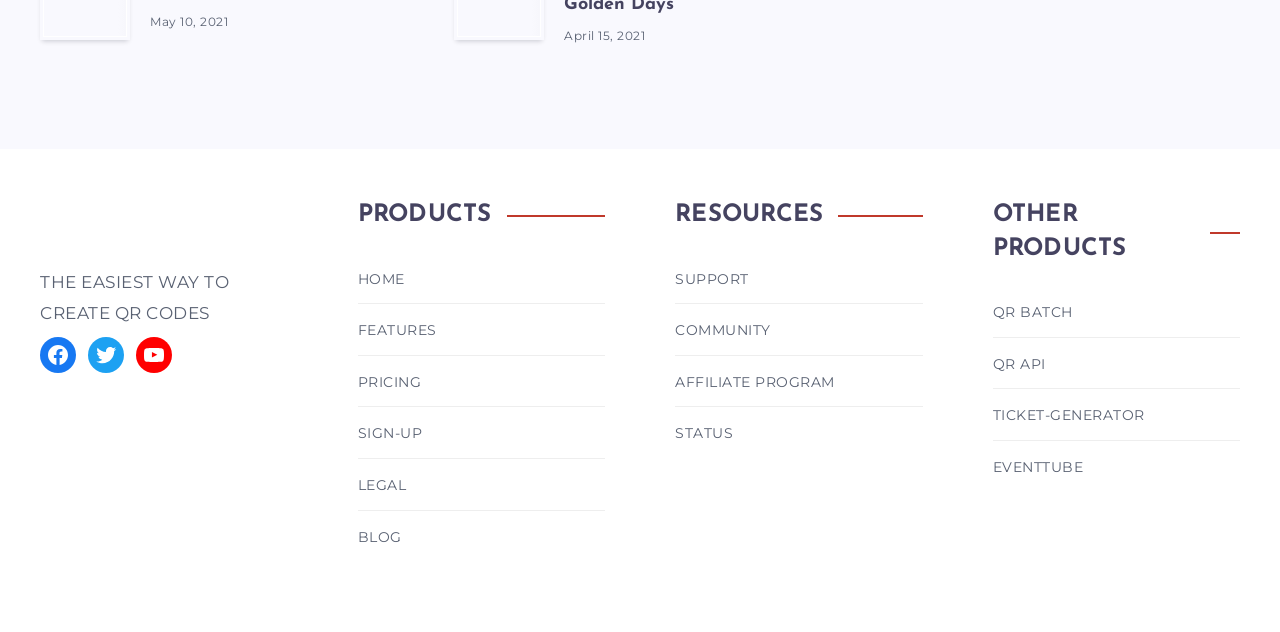Locate the bounding box coordinates of the element that needs to be clicked to carry out the instruction: "Check Scanova's blog". The coordinates should be given as four float numbers ranging from 0 to 1, i.e., [left, top, right, bottom].

[0.279, 0.83, 0.314, 0.87]